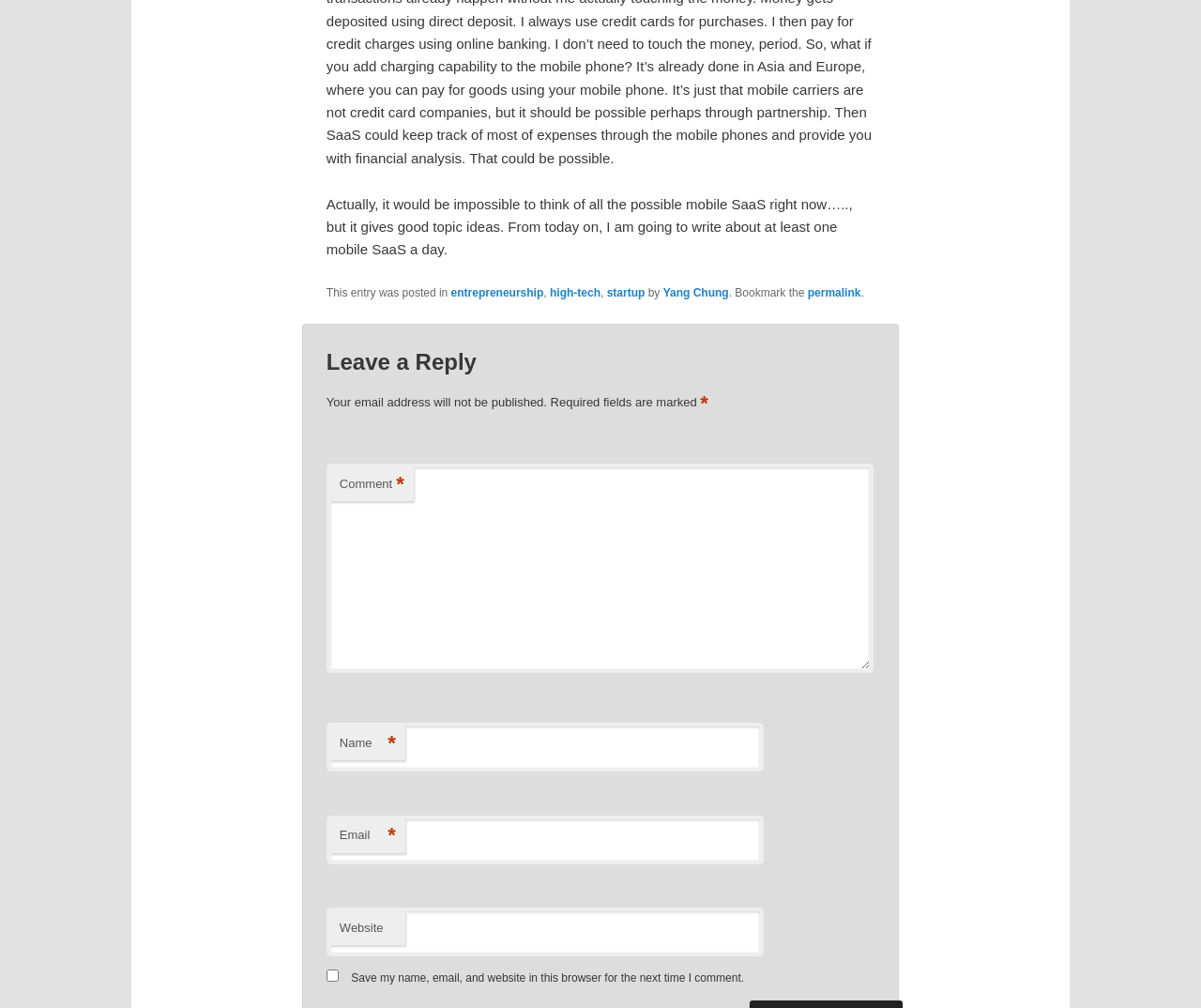What is the author's name?
Look at the screenshot and give a one-word or phrase answer.

Yang Chung